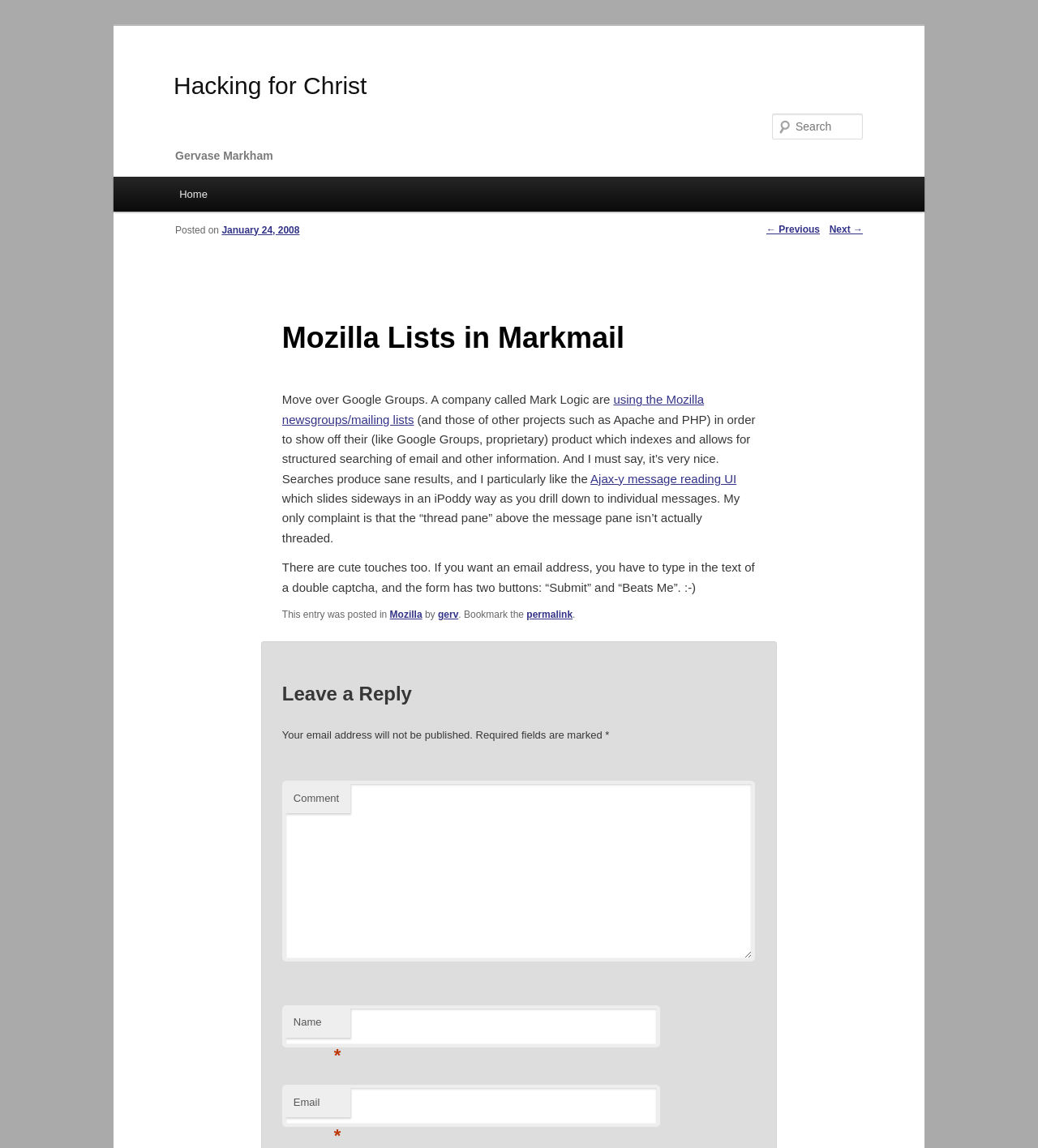Locate the bounding box of the UI element described by: "using the Mozilla newsgroups/mailing lists" in the given webpage screenshot.

[0.272, 0.342, 0.678, 0.371]